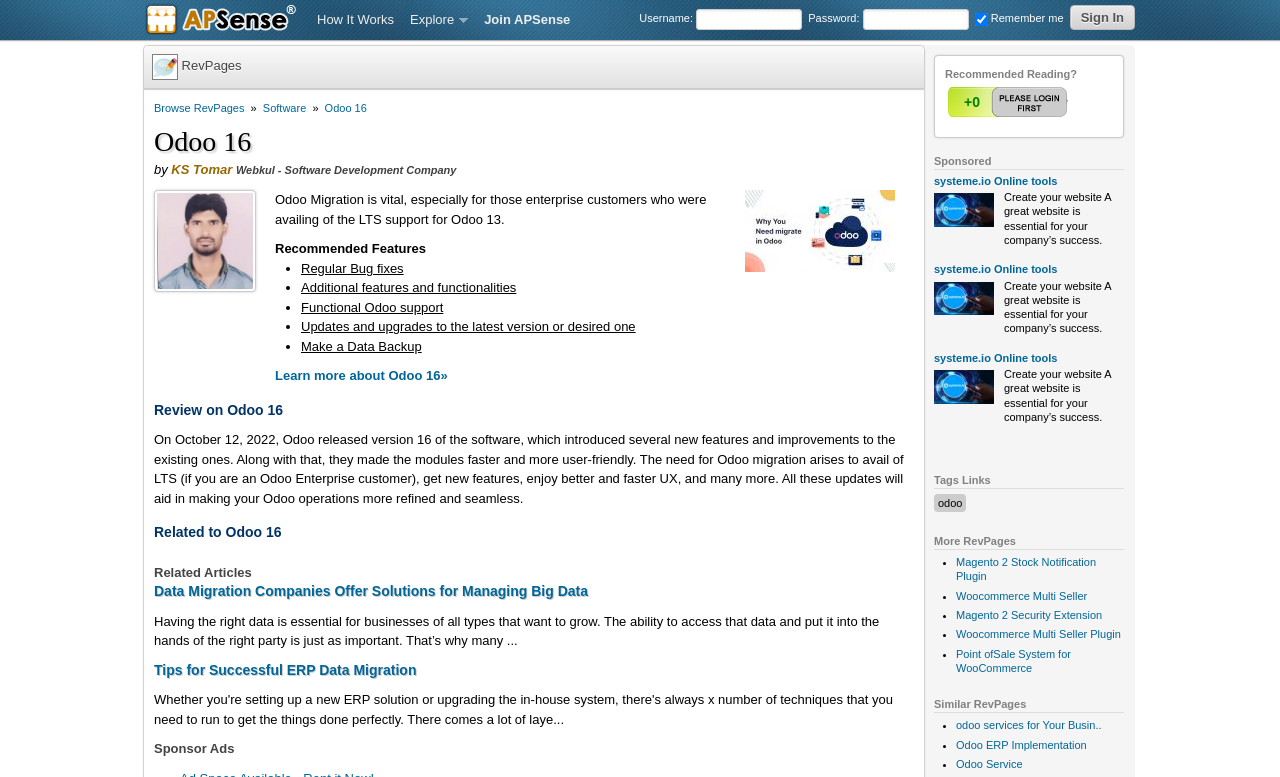Locate the bounding box coordinates of the area that needs to be clicked to fulfill the following instruction: "Click on 'How do I use the practice report tool?'". The coordinates should be in the format of four float numbers between 0 and 1, namely [left, top, right, bottom].

None